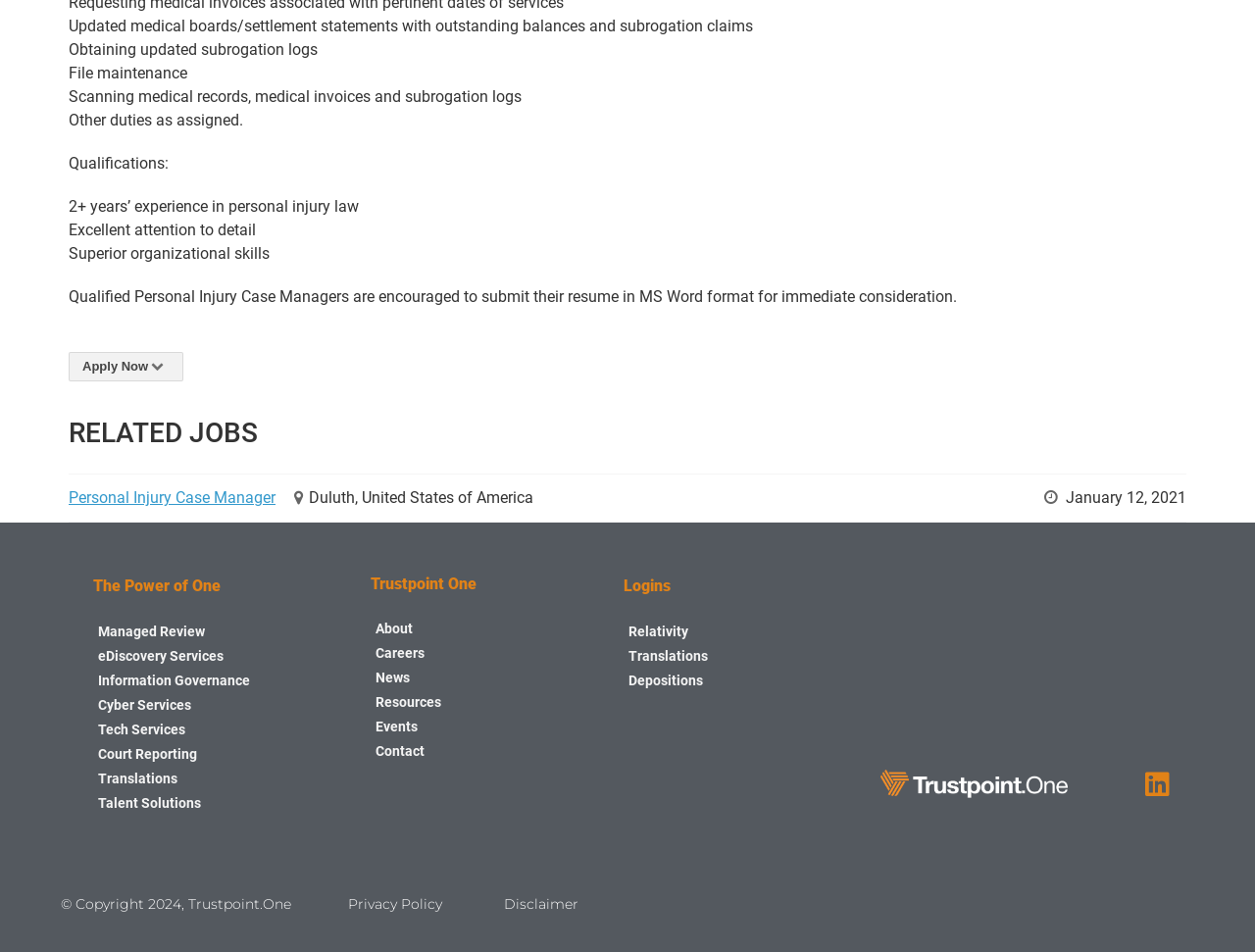Given the element description, predict the bounding box coordinates in the format (top-left x, top-left y, bottom-right x, bottom-right y). Make sure all values are between 0 and 1. Here is the element description: Information Governance

[0.062, 0.702, 0.221, 0.728]